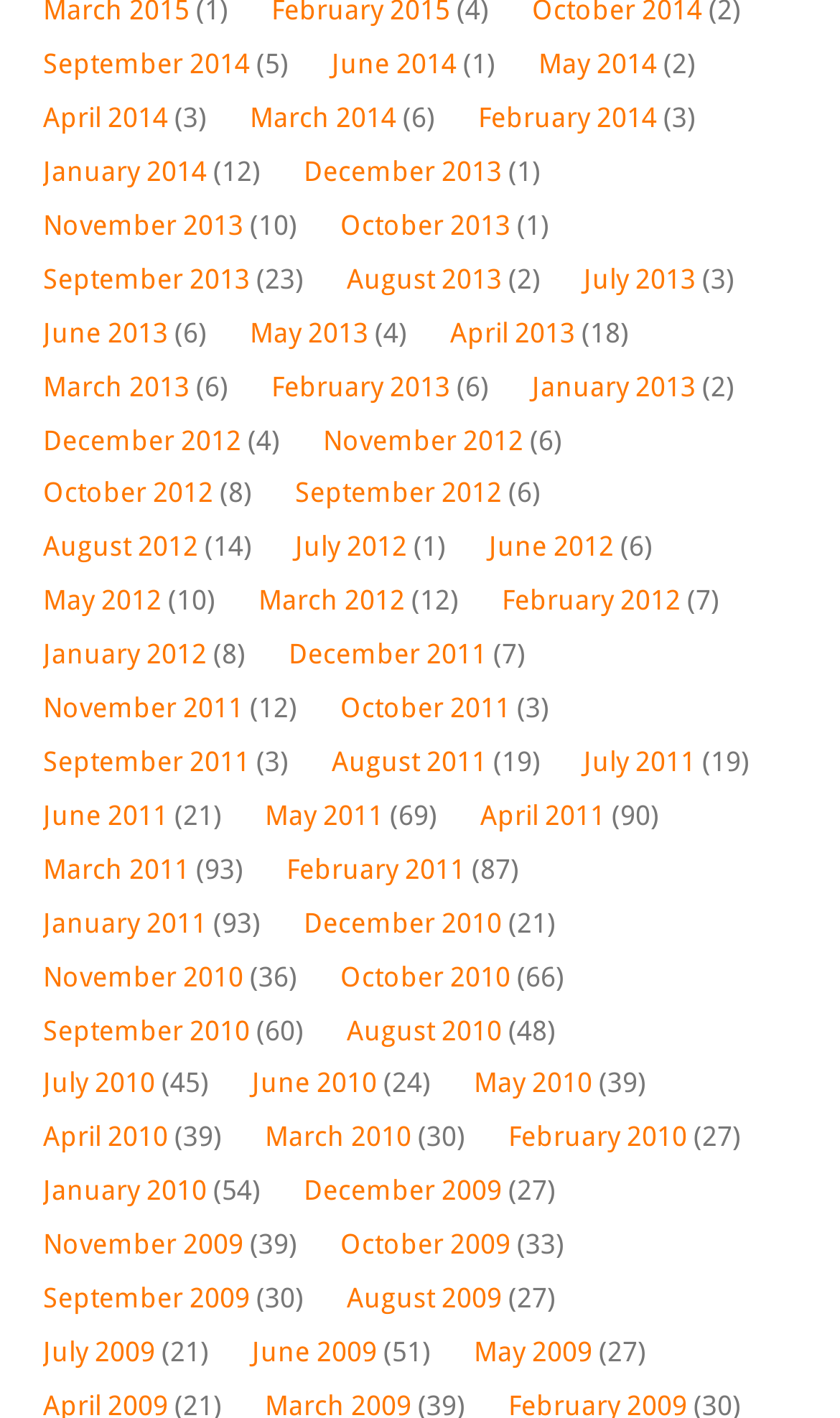Using details from the image, please answer the following question comprehensively:
Which month has the most links?

I analyzed the list of links and found that May 2011 has the most links, with a total of 69 links according to the static text element '(69)' next to the link 'May 2011'.